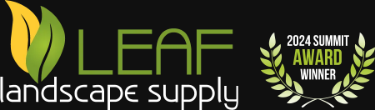What award did Leaf Landscape Supply win in 2024?
Use the information from the image to give a detailed answer to the question.

The logo highlights Leaf Landscape Supply's achievement as a '2024 Summit Award Winner', showcasing their excellence and recognition in the industry.